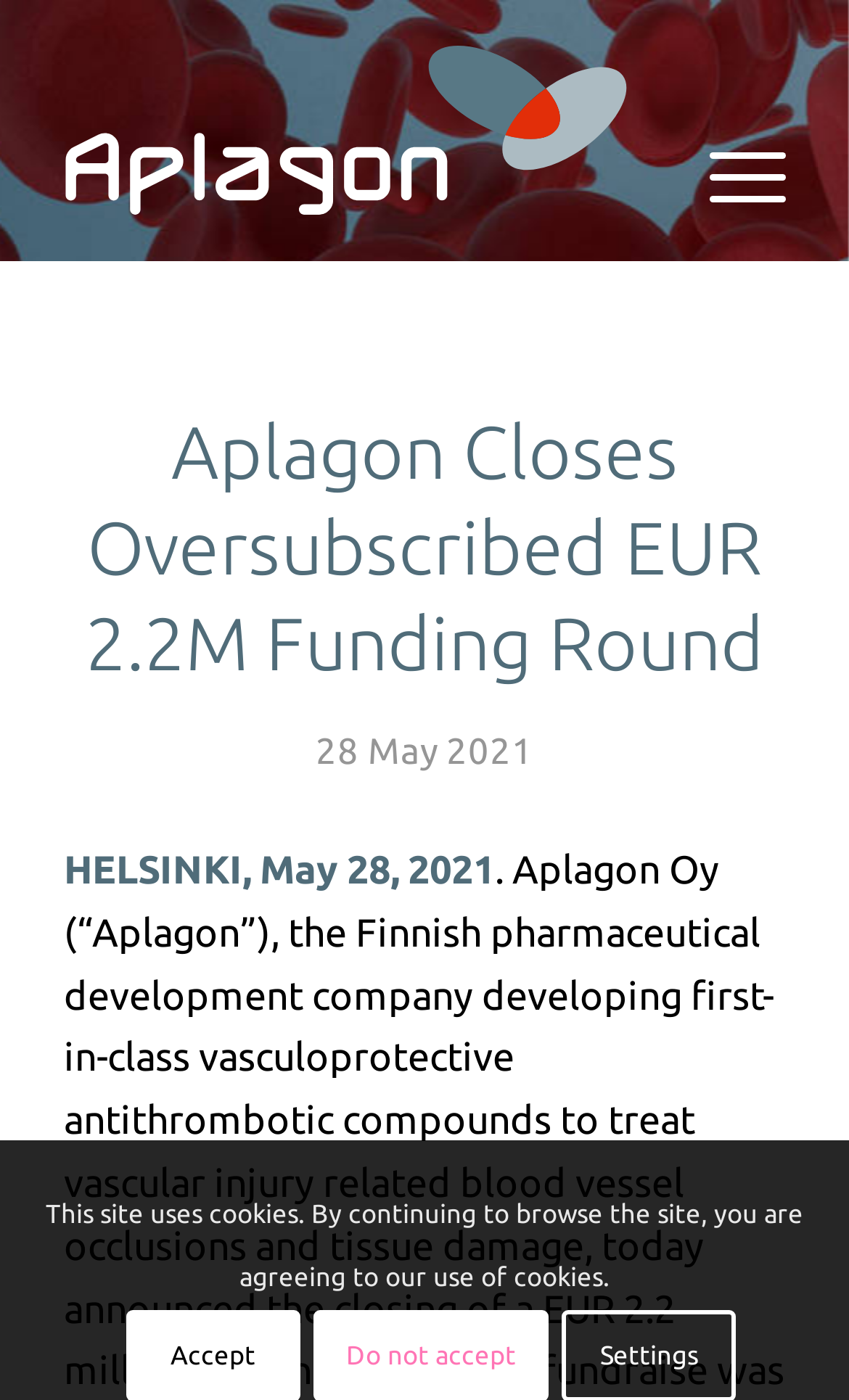What is the date of the funding round?
Refer to the image and provide a concise answer in one word or phrase.

28 May 2021